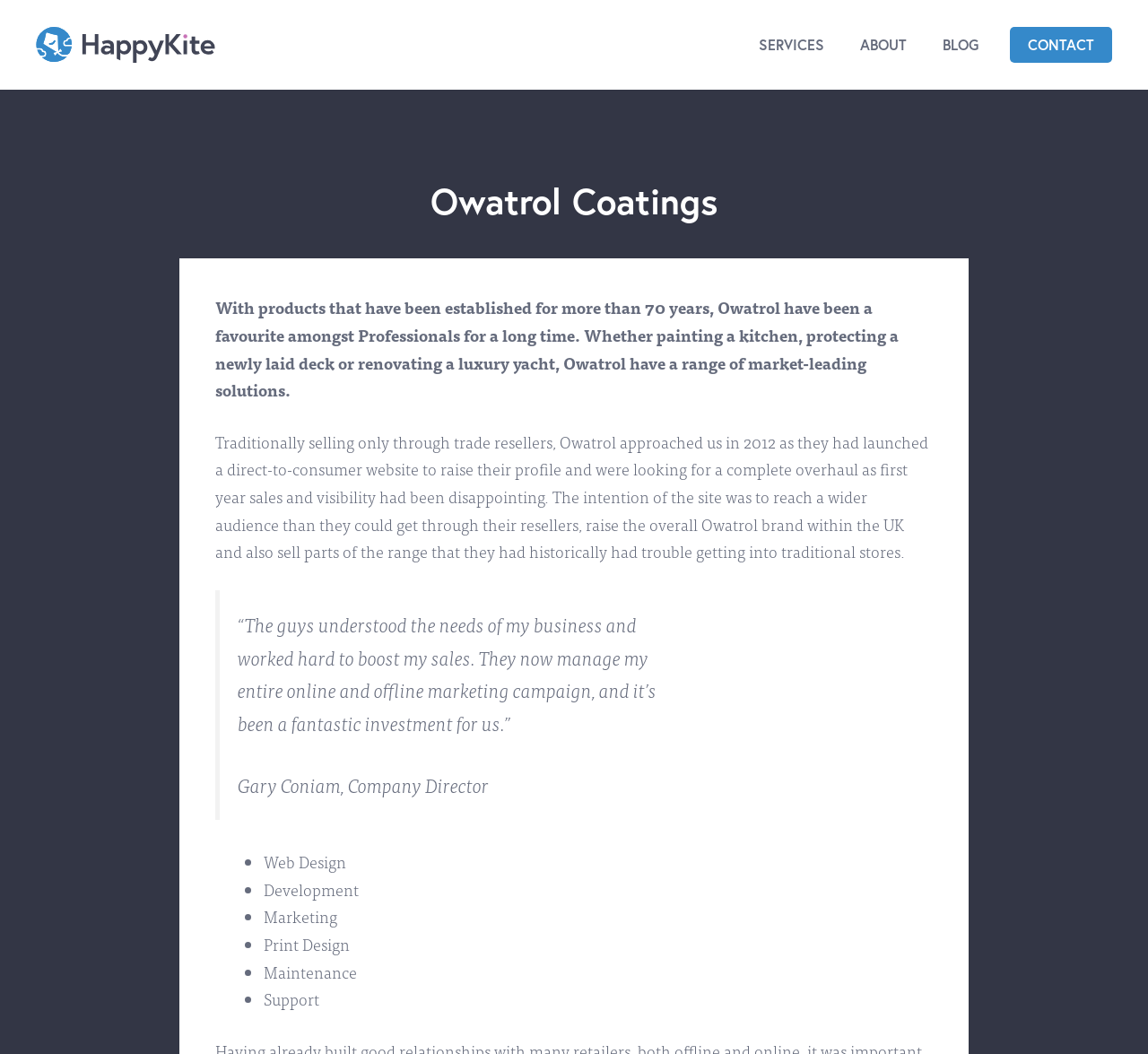Bounding box coordinates are specified in the format (top-left x, top-left y, bottom-right x, bottom-right y). All values are floating point numbers bounded between 0 and 1. Please provide the bounding box coordinate of the region this sentence describes: About

[0.734, 0.026, 0.805, 0.06]